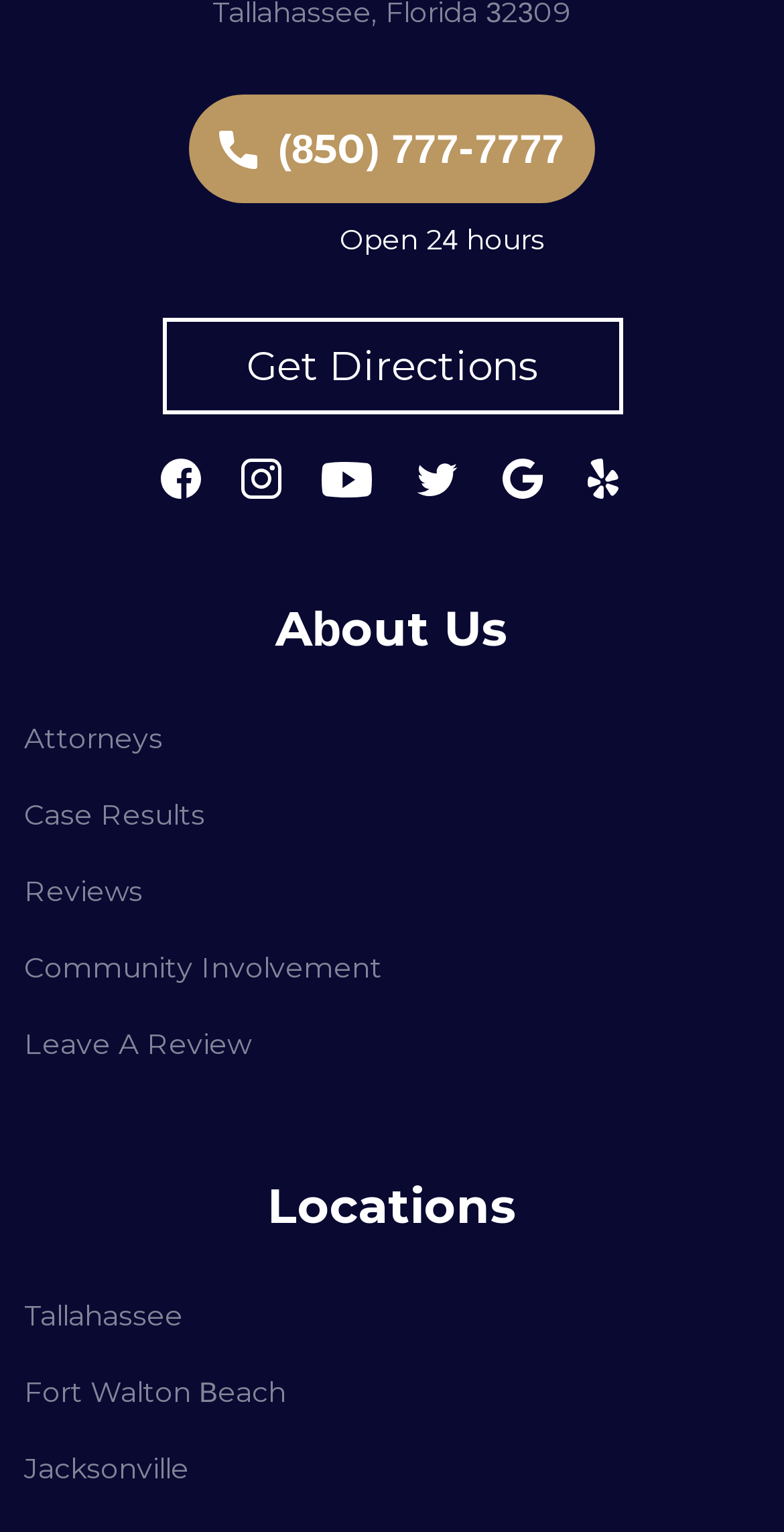Pinpoint the bounding box coordinates of the area that must be clicked to complete this instruction: "Enter your email address".

None